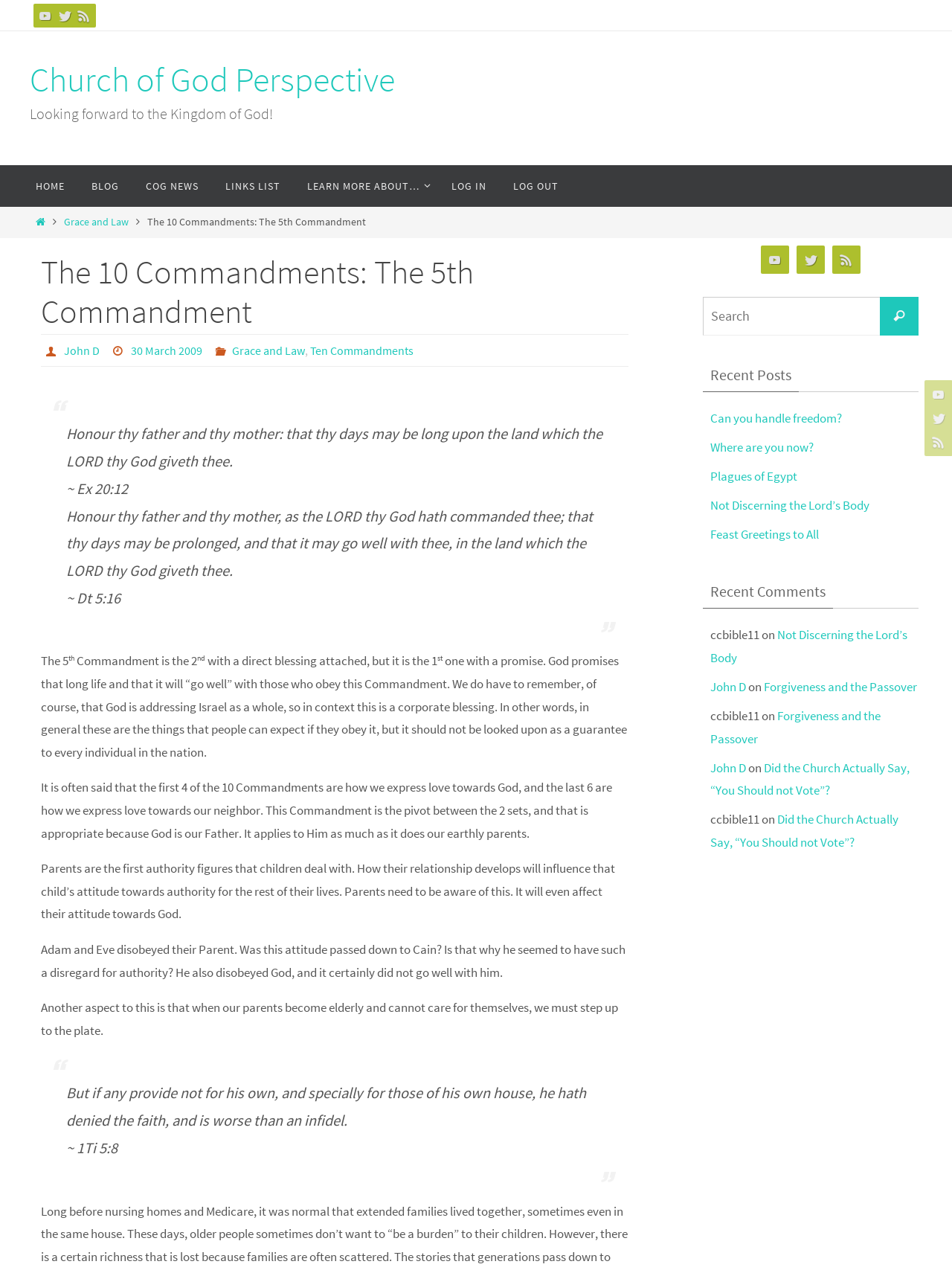Please locate and retrieve the main header text of the webpage.

The 10 Commandments: The 5th Commandment